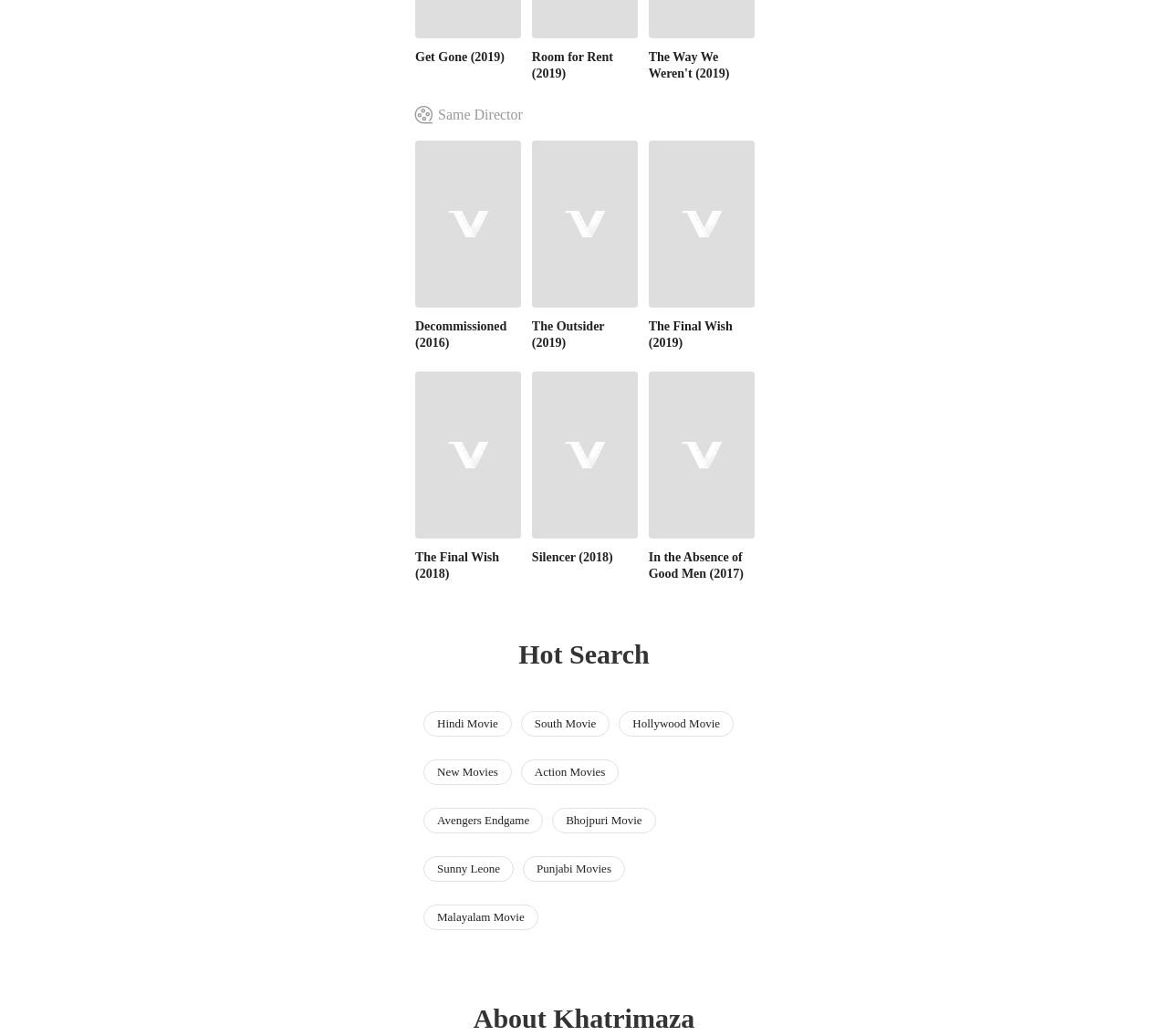Please determine the bounding box coordinates of the element's region to click for the following instruction: "Explore the About Khatrimaza section".

[0.338, 0.968, 0.662, 0.998]